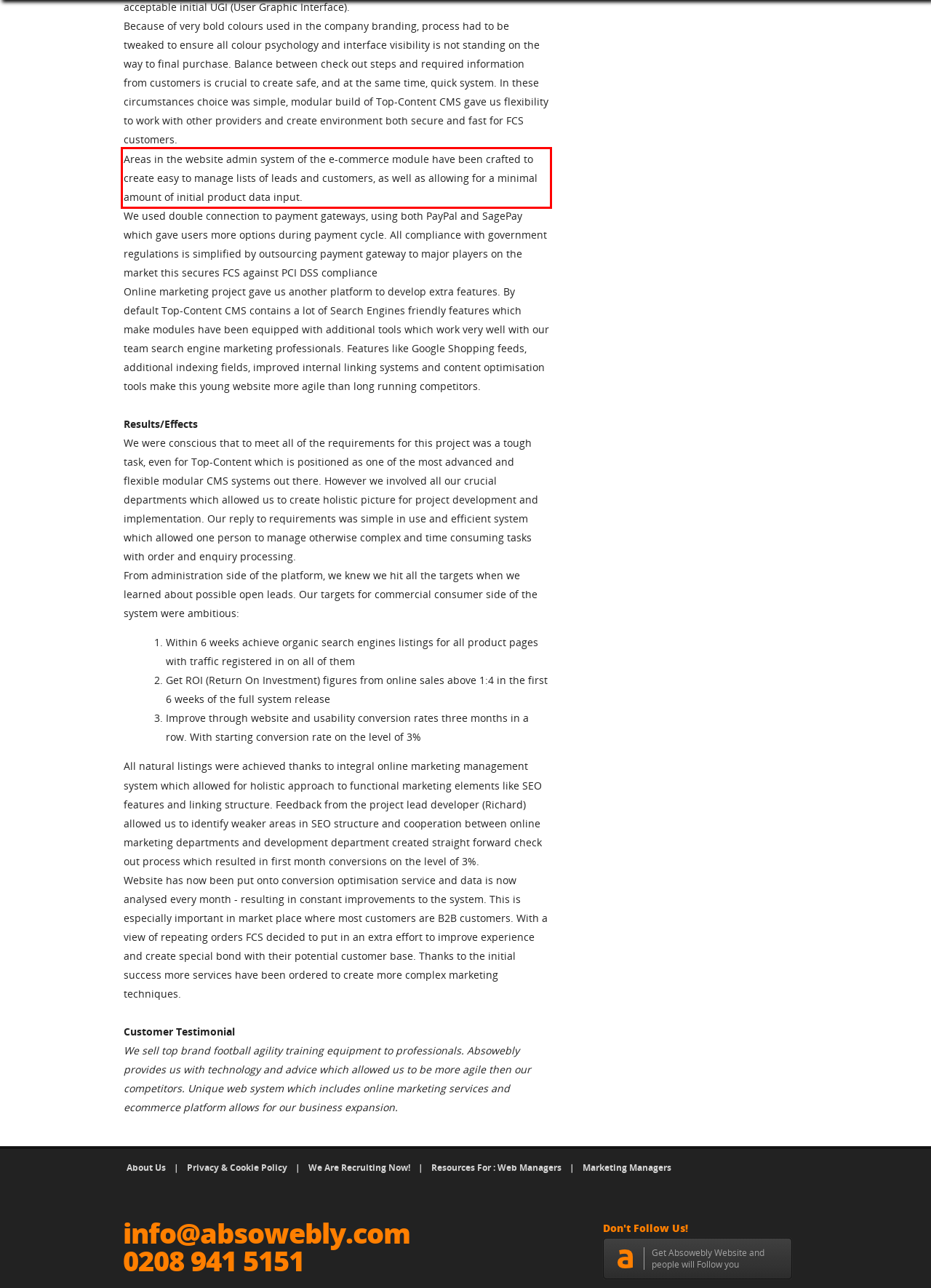You have a webpage screenshot with a red rectangle surrounding a UI element. Extract the text content from within this red bounding box.

Areas in the website admin system of the e-commerce module have been crafted to create easy to manage lists of leads and customers, as well as allowing for a minimal amount of initial product data input.